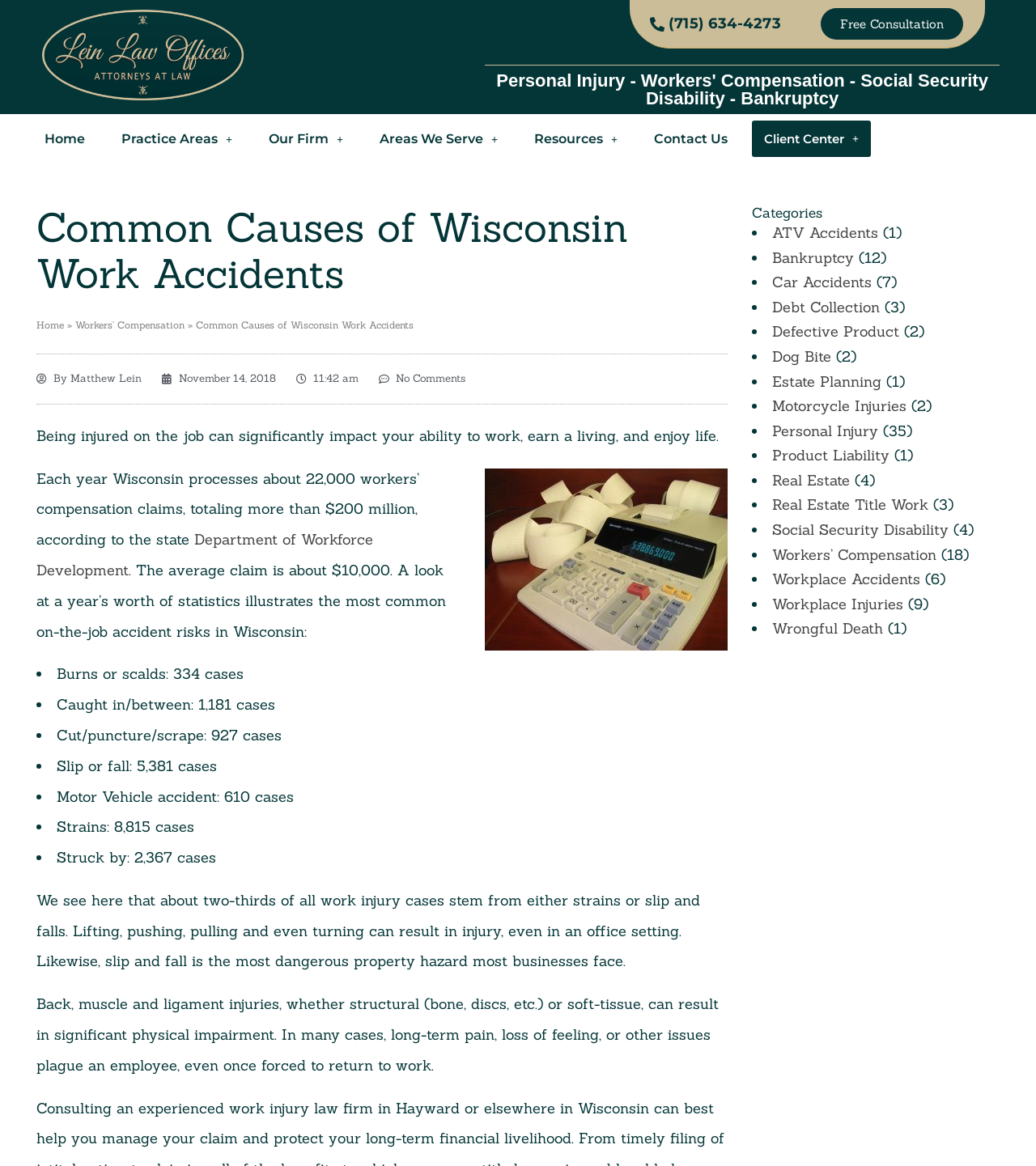Indicate the bounding box coordinates of the element that must be clicked to execute the instruction: "Read the article by Matthew Lein". The coordinates should be given as four float numbers between 0 and 1, i.e., [left, top, right, bottom].

[0.035, 0.314, 0.137, 0.336]